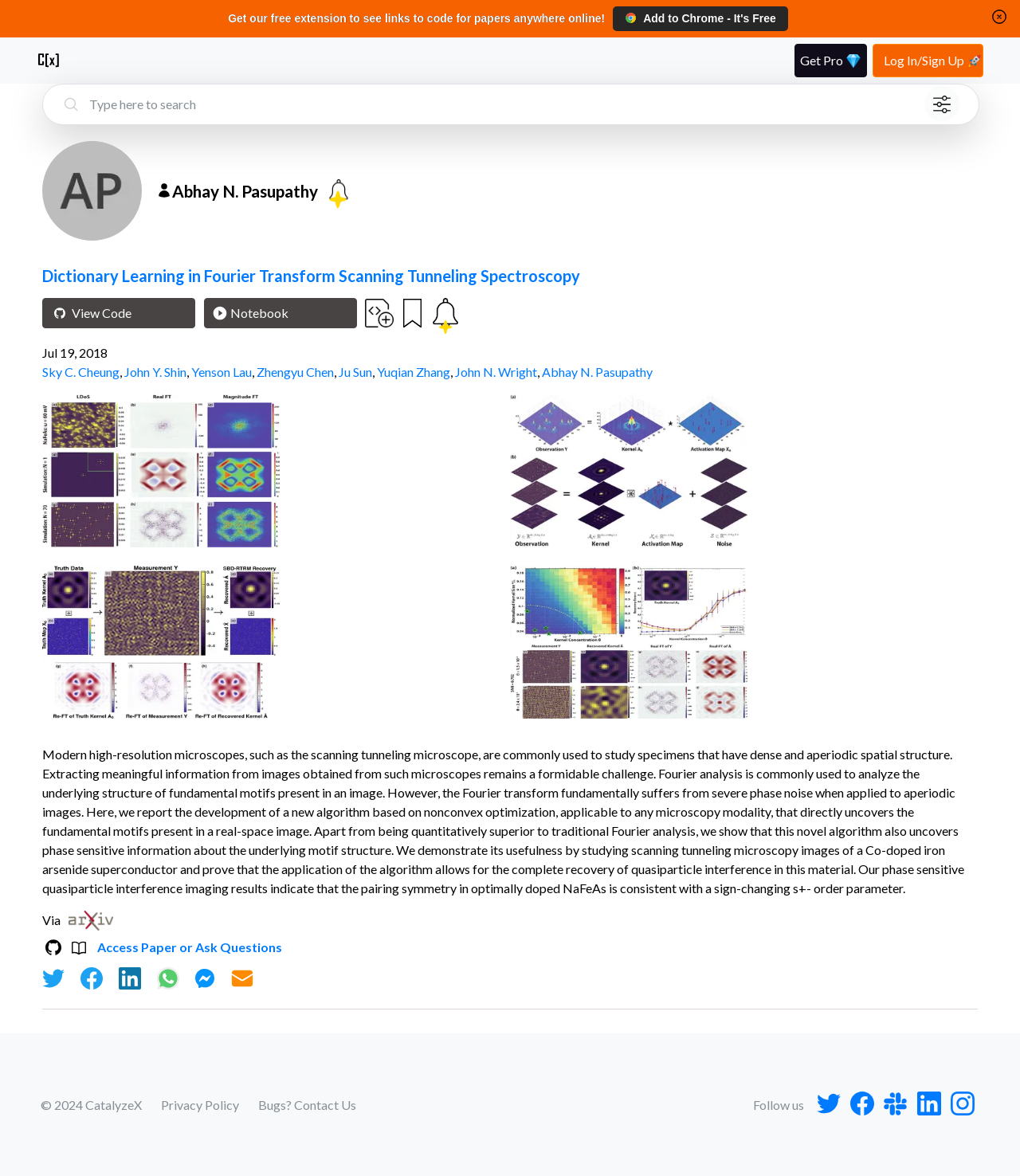Using the details from the image, please elaborate on the following question: What is the title of the research paper?

I found the answer by looking at the heading element with the text 'Dictionary Learning in Fourier Transform Scanning Tunneling Spectroscopy' which is located below the researcher's name, indicating that it is the title of the research paper.